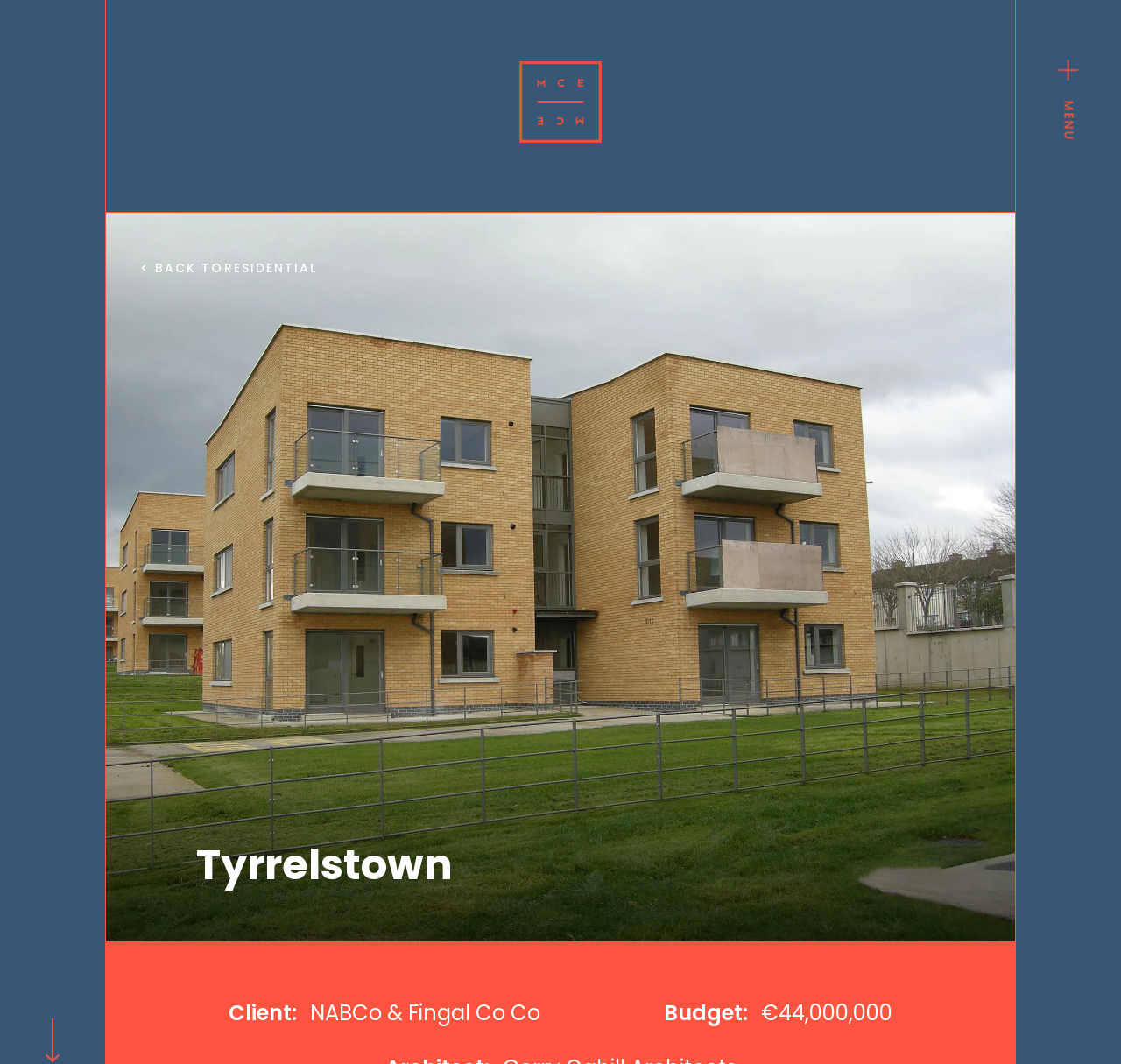Analyze the image and answer the question with as much detail as possible: 
Is there a back button on this webpage?

I found this answer by examining the link element '< BACK TO RESIDENTIAL' which suggests that there is a back button on this webpage that leads to the residential section.